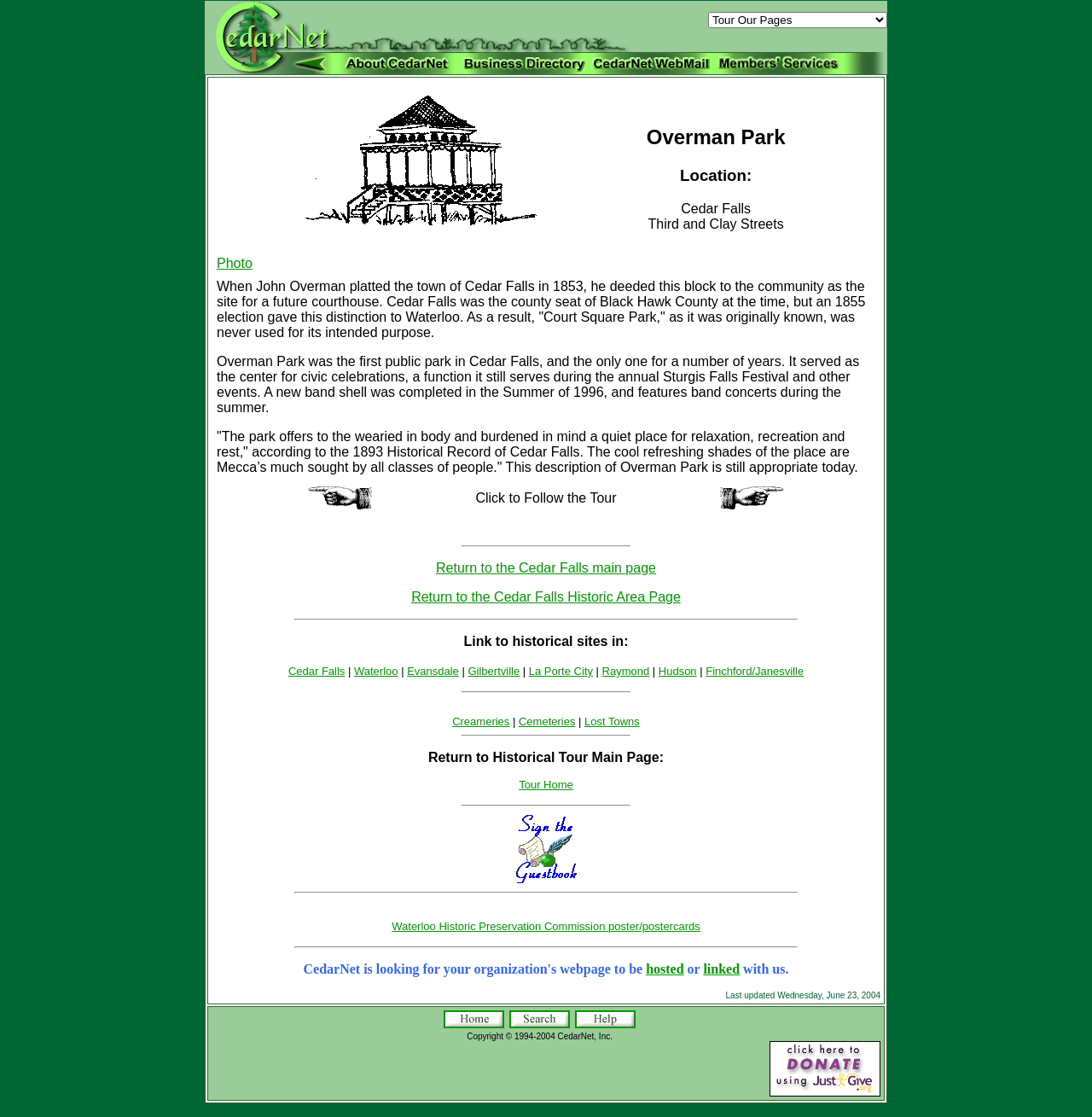Please determine the bounding box coordinates of the section I need to click to accomplish this instruction: "Explore the 'Cedar Falls' historical site".

[0.264, 0.595, 0.316, 0.607]